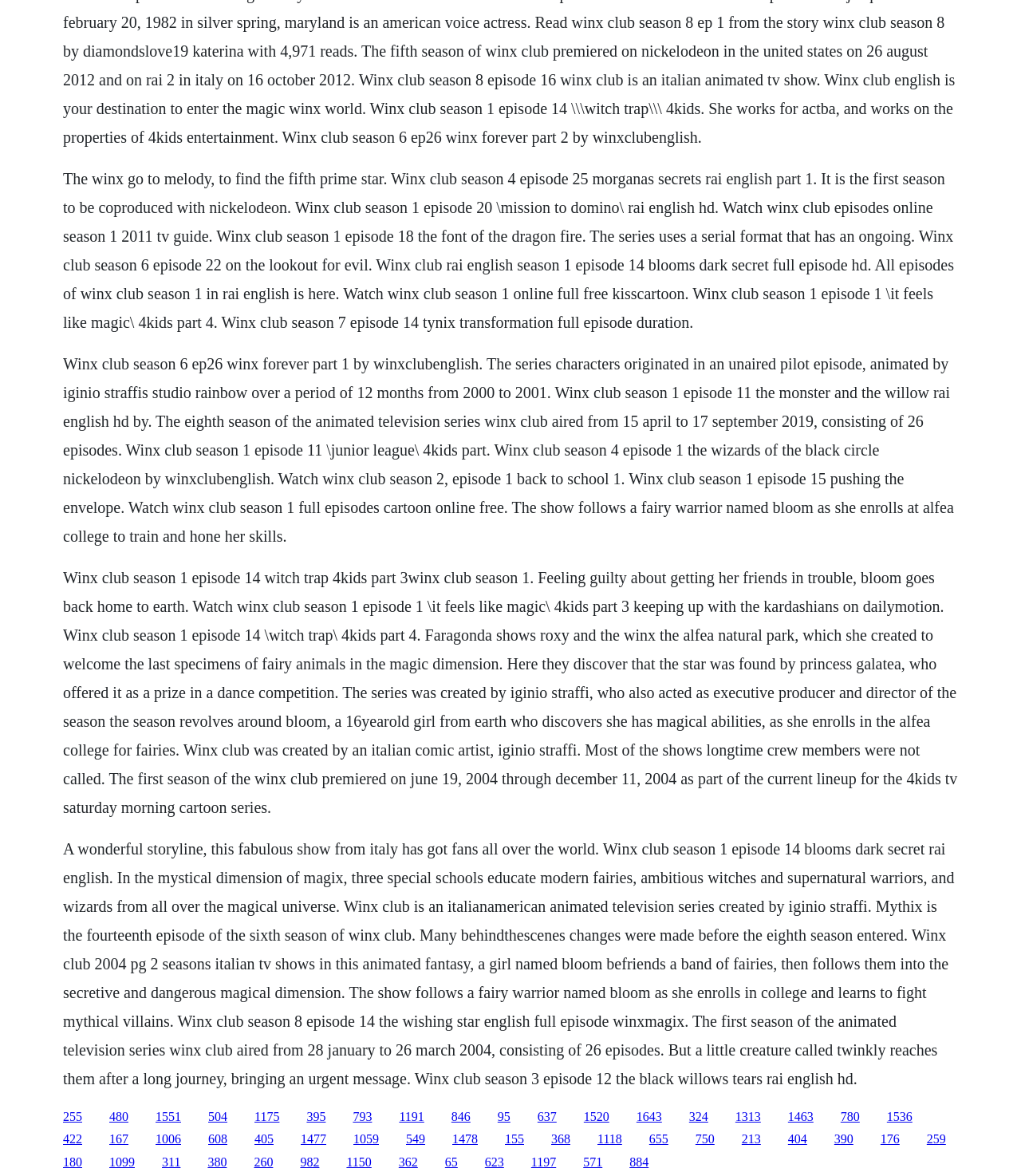What is the name of the dimension where the three special schools educate modern fairies, ambitious witches, and supernatural warriors?
From the details in the image, provide a complete and detailed answer to the question.

According to the webpage, in the mystical dimension of Magix, three special schools educate modern fairies, ambitious witches, and supernatural warriors, and wizards from all over the magical universe.